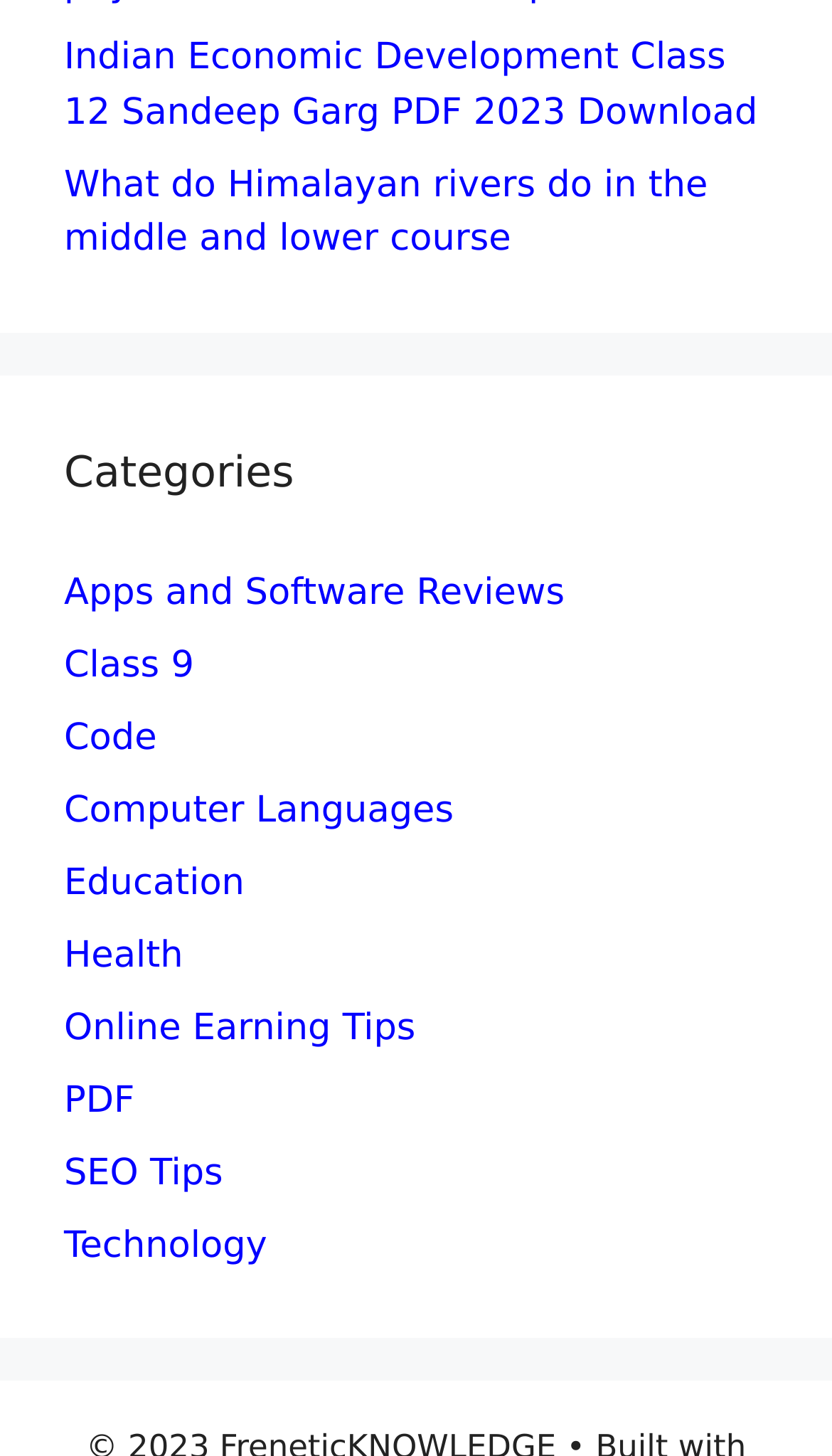Answer the following inquiry with a single word or phrase:
What is the first link on the webpage?

Indian Economic Development Class 12 Sandeep Garg PDF 2023 Download